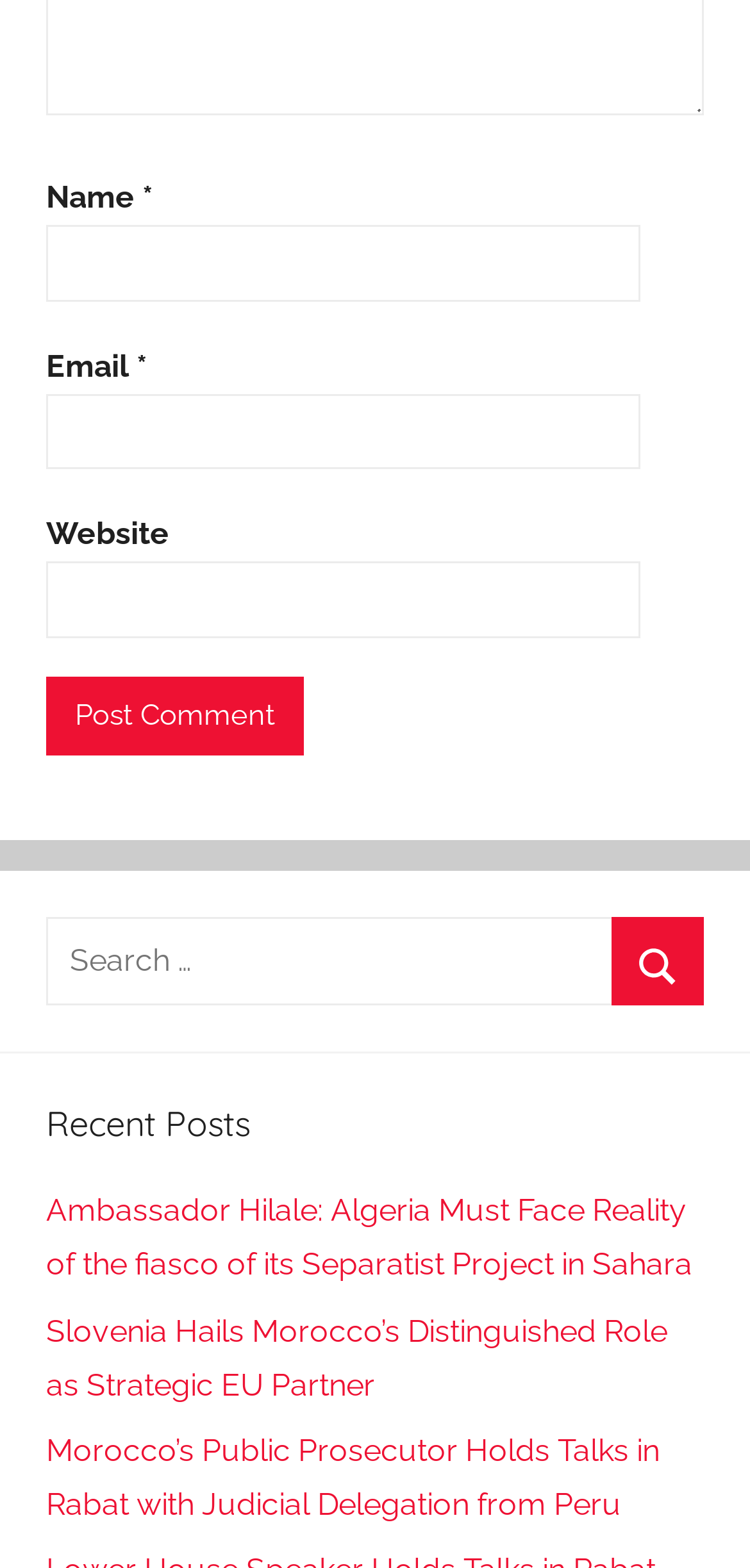Identify the bounding box coordinates for the region of the element that should be clicked to carry out the instruction: "Visit the article about Ambassador Hilale". The bounding box coordinates should be four float numbers between 0 and 1, i.e., [left, top, right, bottom].

[0.062, 0.761, 0.923, 0.818]